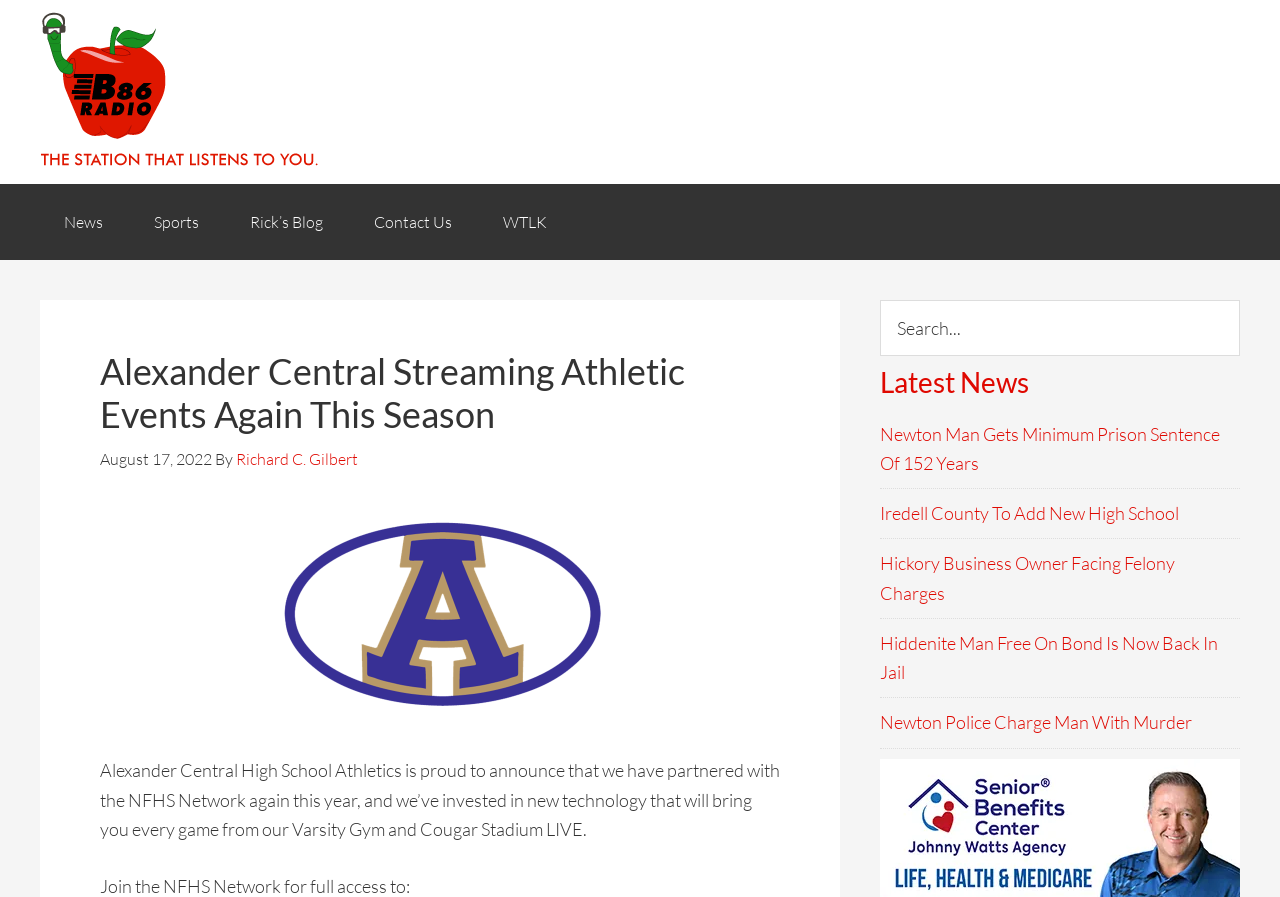Based on the element description "Richard C. Gilbert", predict the bounding box coordinates of the UI element.

[0.184, 0.501, 0.28, 0.523]